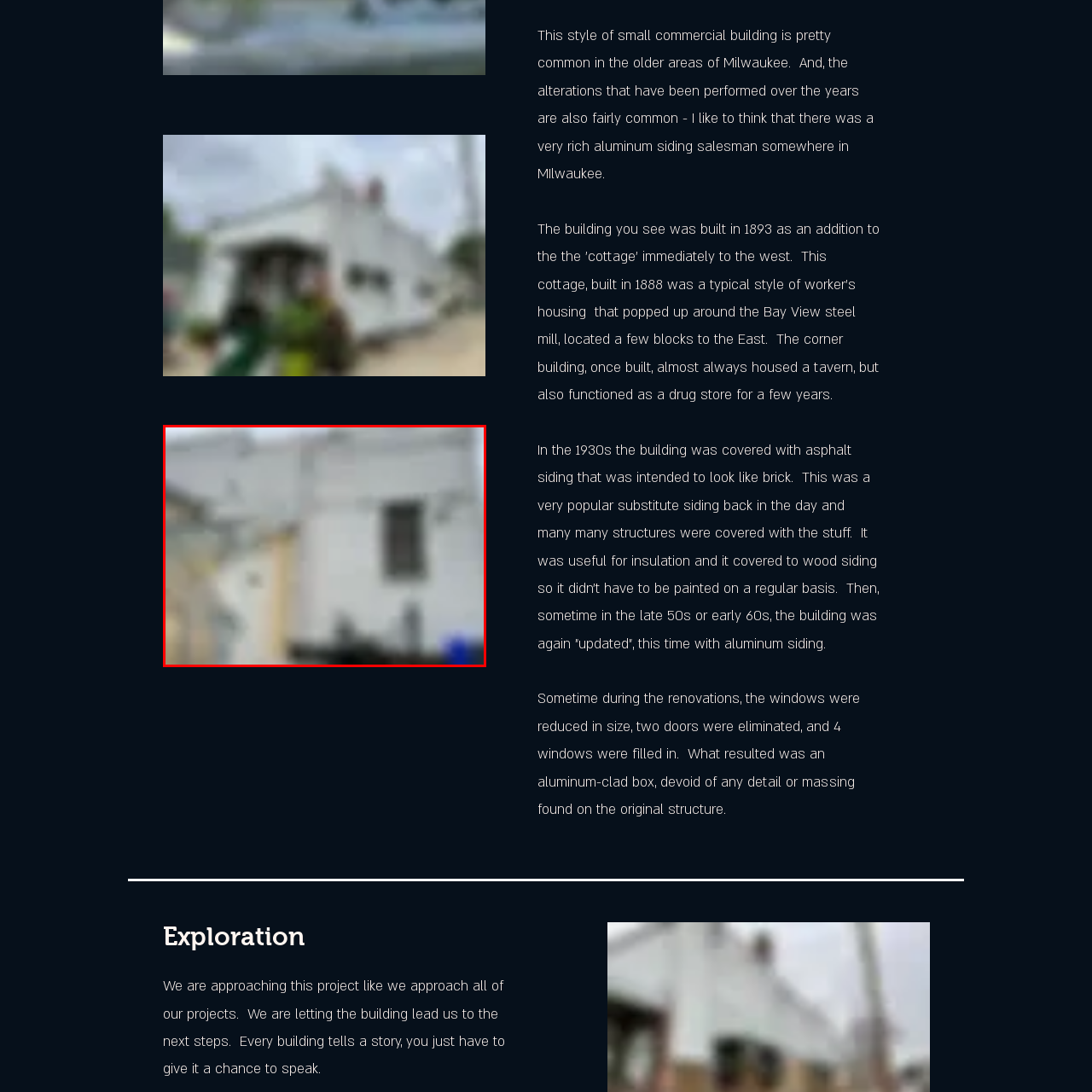Examine the image inside the red outline, In what time period was aluminum siding commonly used?
 Answer with a single word or phrase.

Late 1950s and early 1960s